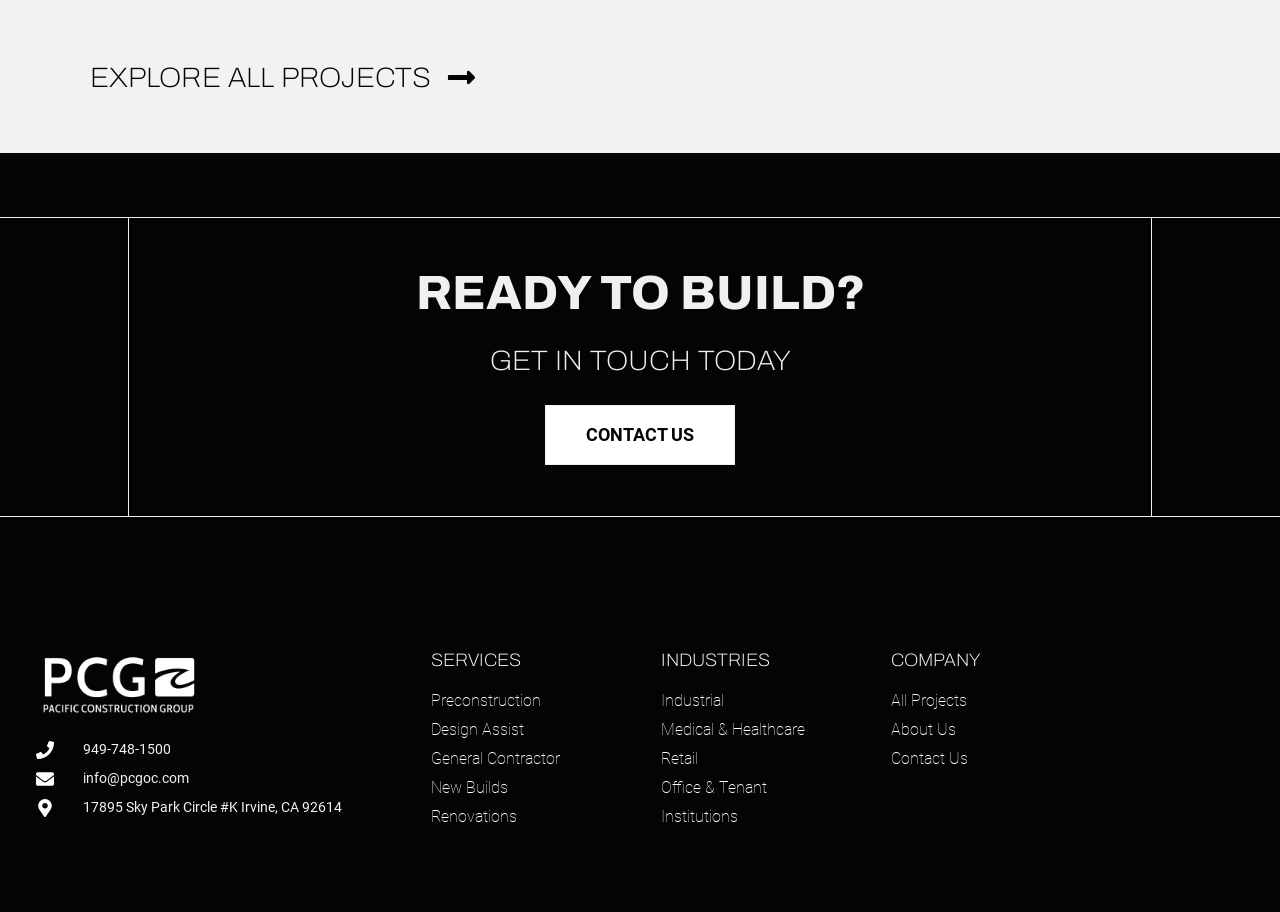Please locate the bounding box coordinates of the element that should be clicked to complete the given instruction: "Get in touch today".

[0.141, 0.38, 0.859, 0.411]